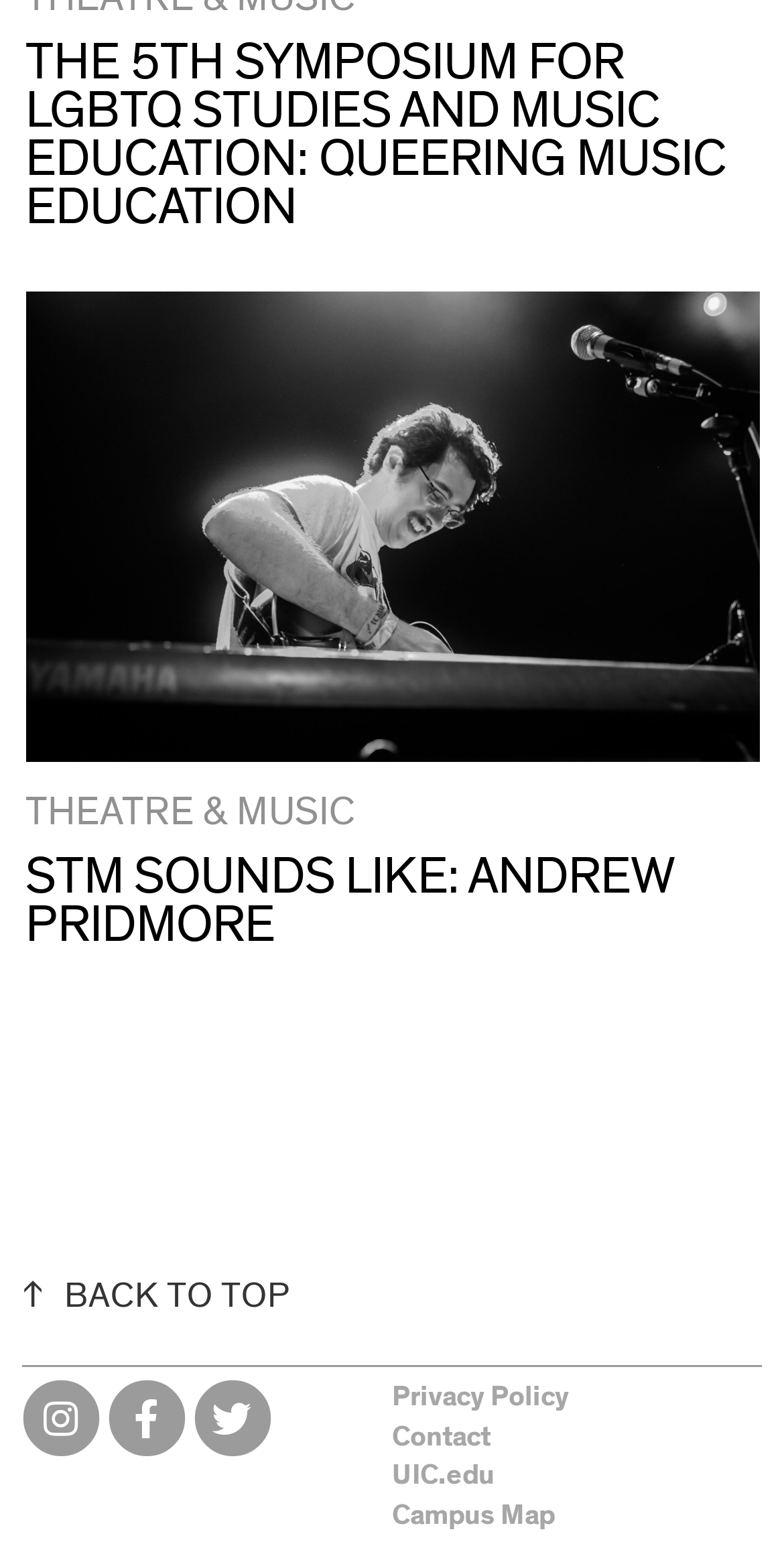Locate the coordinates of the bounding box for the clickable region that fulfills this instruction: "visit UIC.edu".

[0.5, 0.943, 0.631, 0.962]